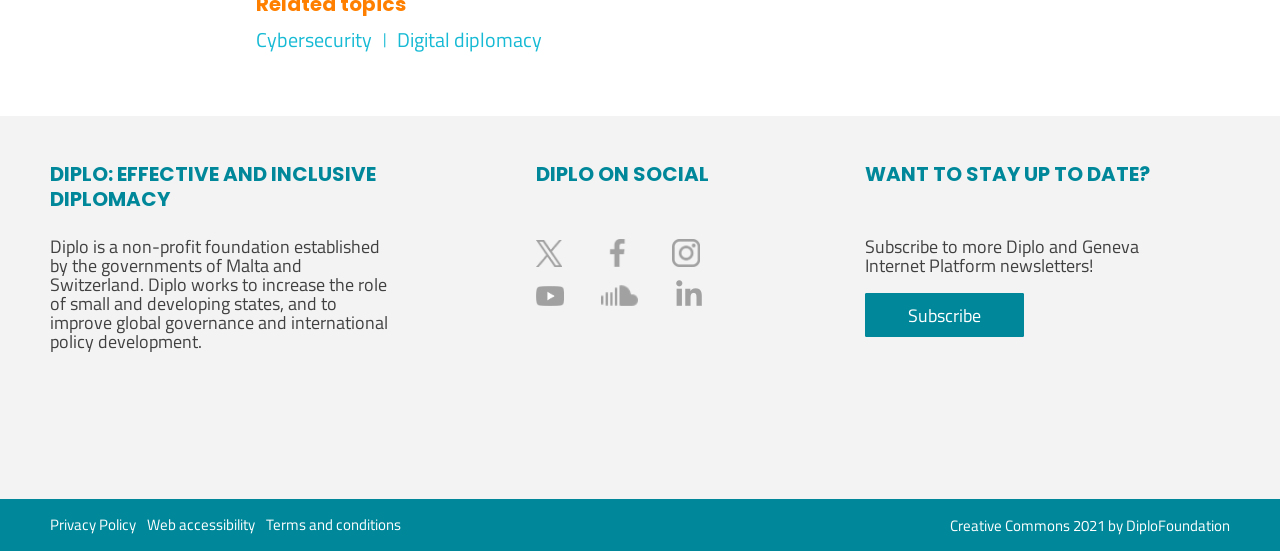Please give the bounding box coordinates of the area that should be clicked to fulfill the following instruction: "Read about Privacy Policy". The coordinates should be in the format of four float numbers from 0 to 1, i.e., [left, top, right, bottom].

[0.039, 0.937, 0.106, 0.968]